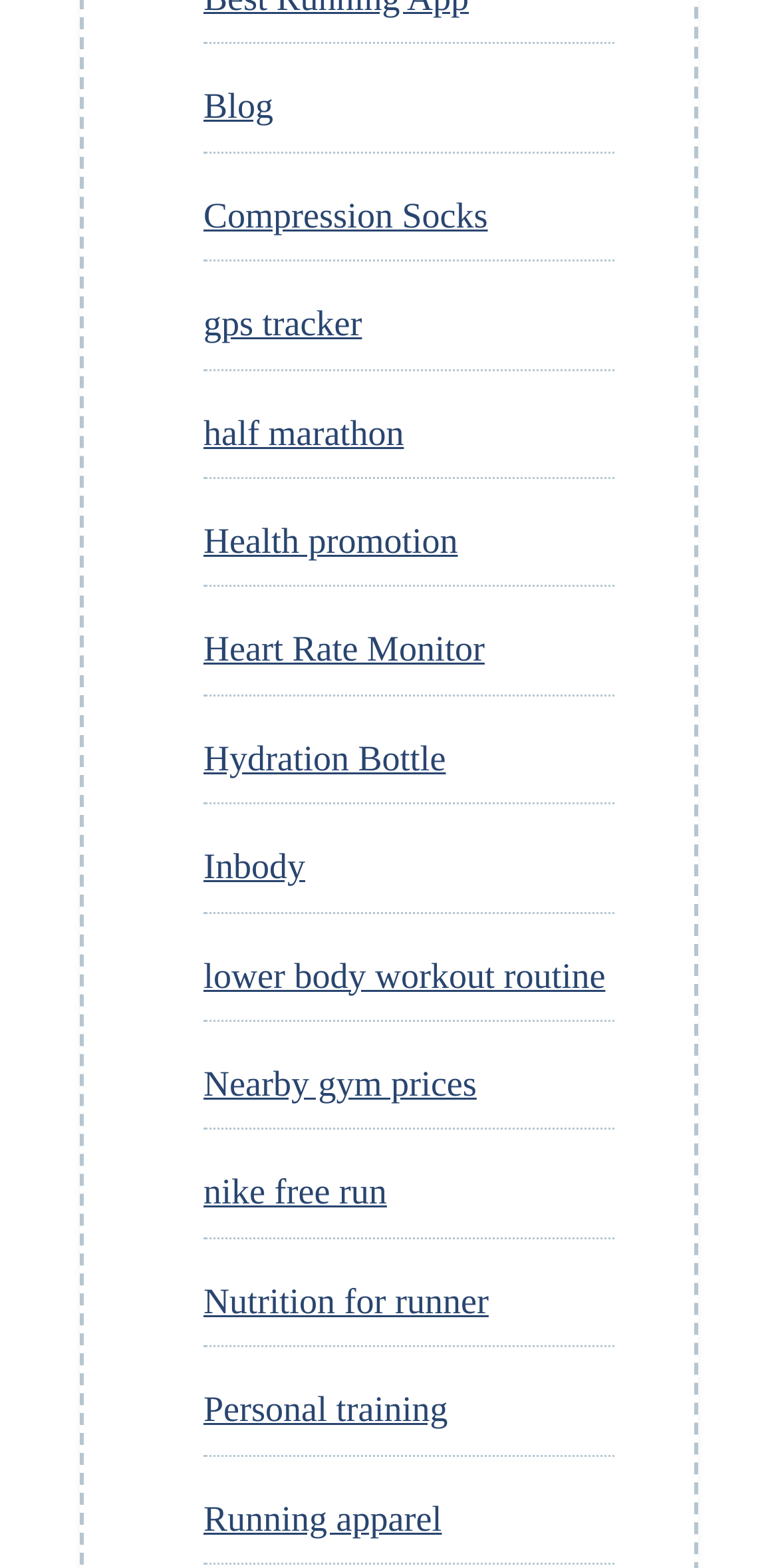Are there any links related to health monitoring on the webpage?
Answer with a single word or phrase, using the screenshot for reference.

Yes